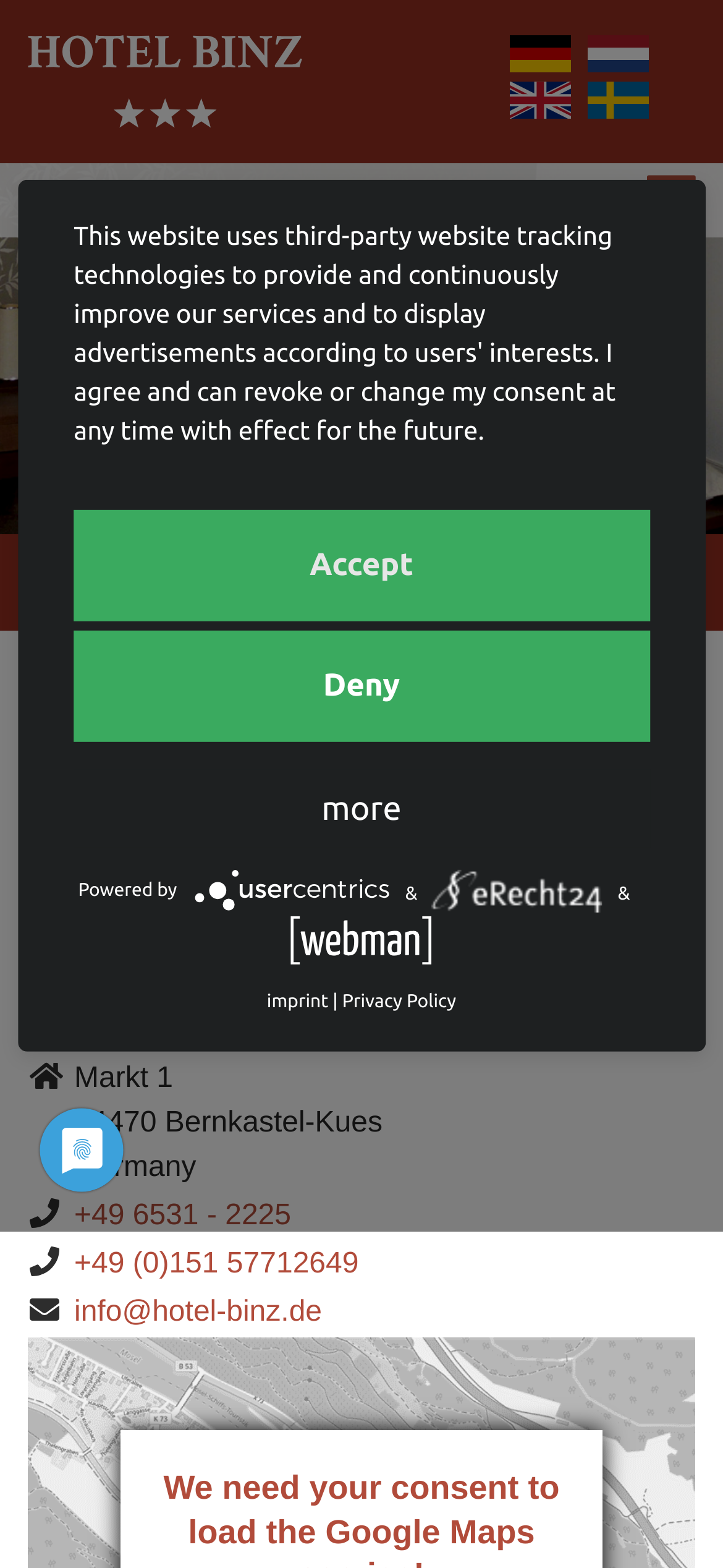From the webpage screenshot, predict the bounding box coordinates (top-left x, top-left y, bottom-right x, bottom-right y) for the UI element described here: alt="Deutsch" title="Deutsch"

[0.705, 0.022, 0.79, 0.046]